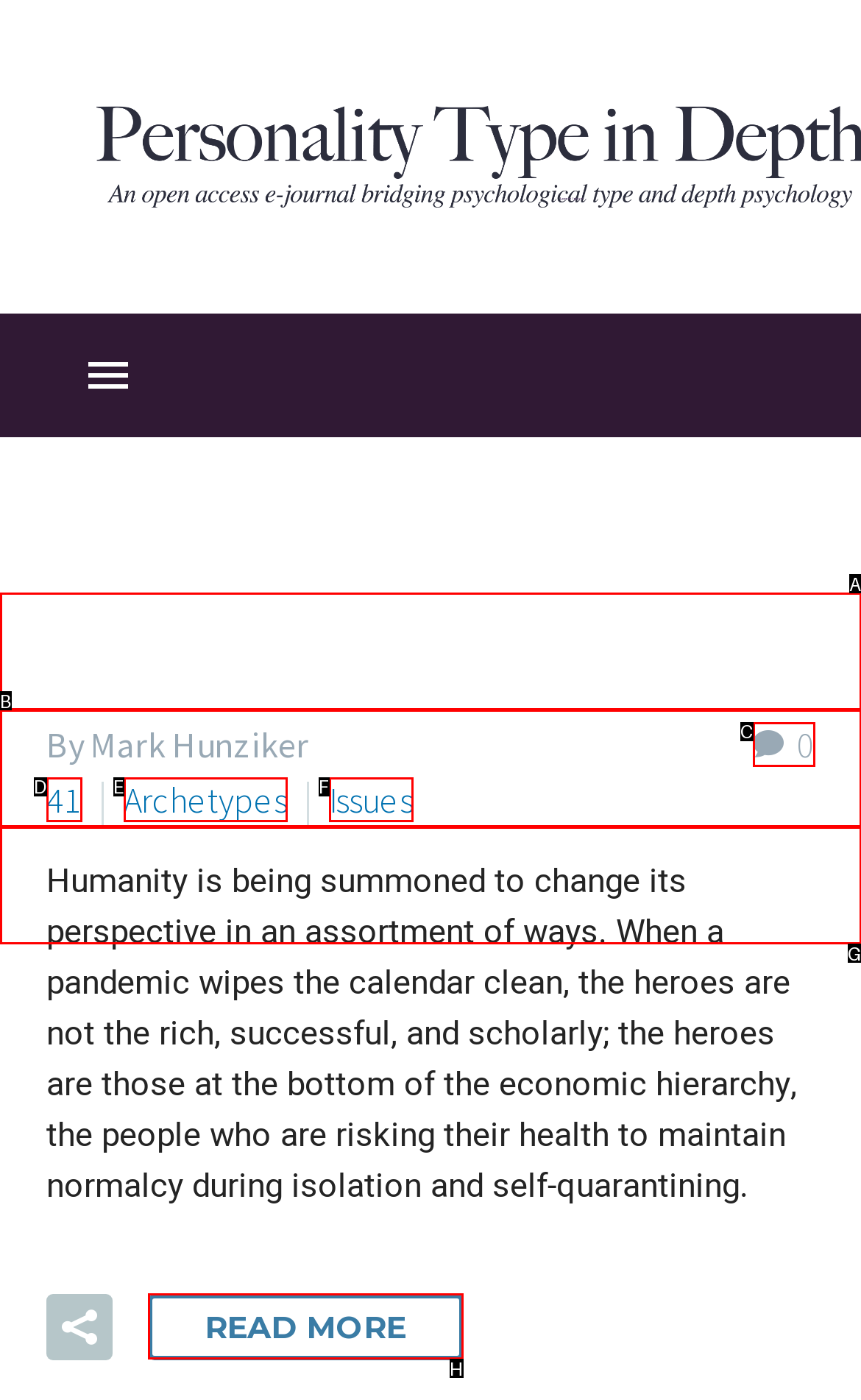Decide which letter you need to select to fulfill the task: Click the READ MORE link
Answer with the letter that matches the correct option directly.

H